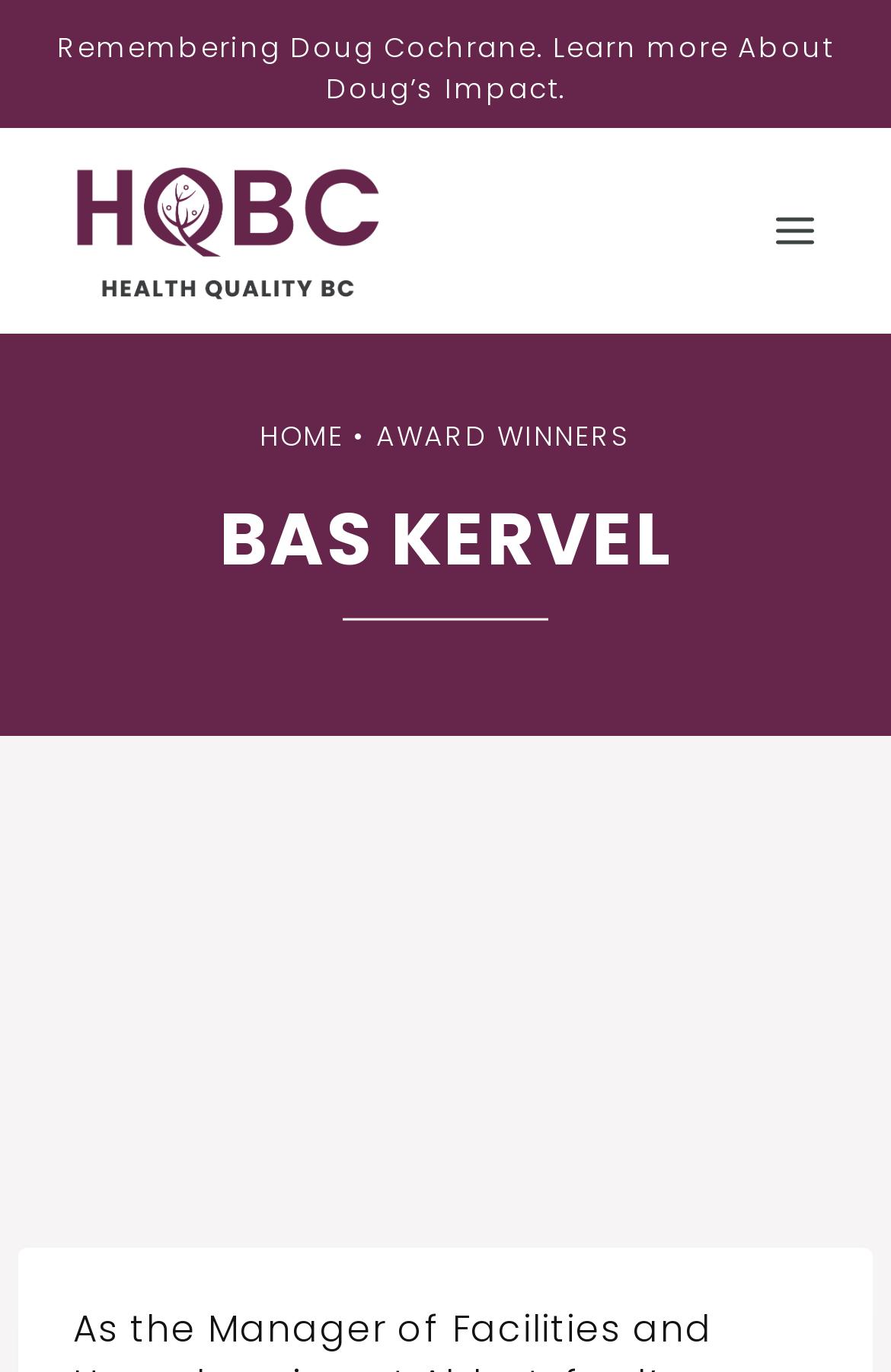Please locate the UI element described by "Toggle Menu" and provide its bounding box coordinates.

[0.844, 0.142, 0.938, 0.194]